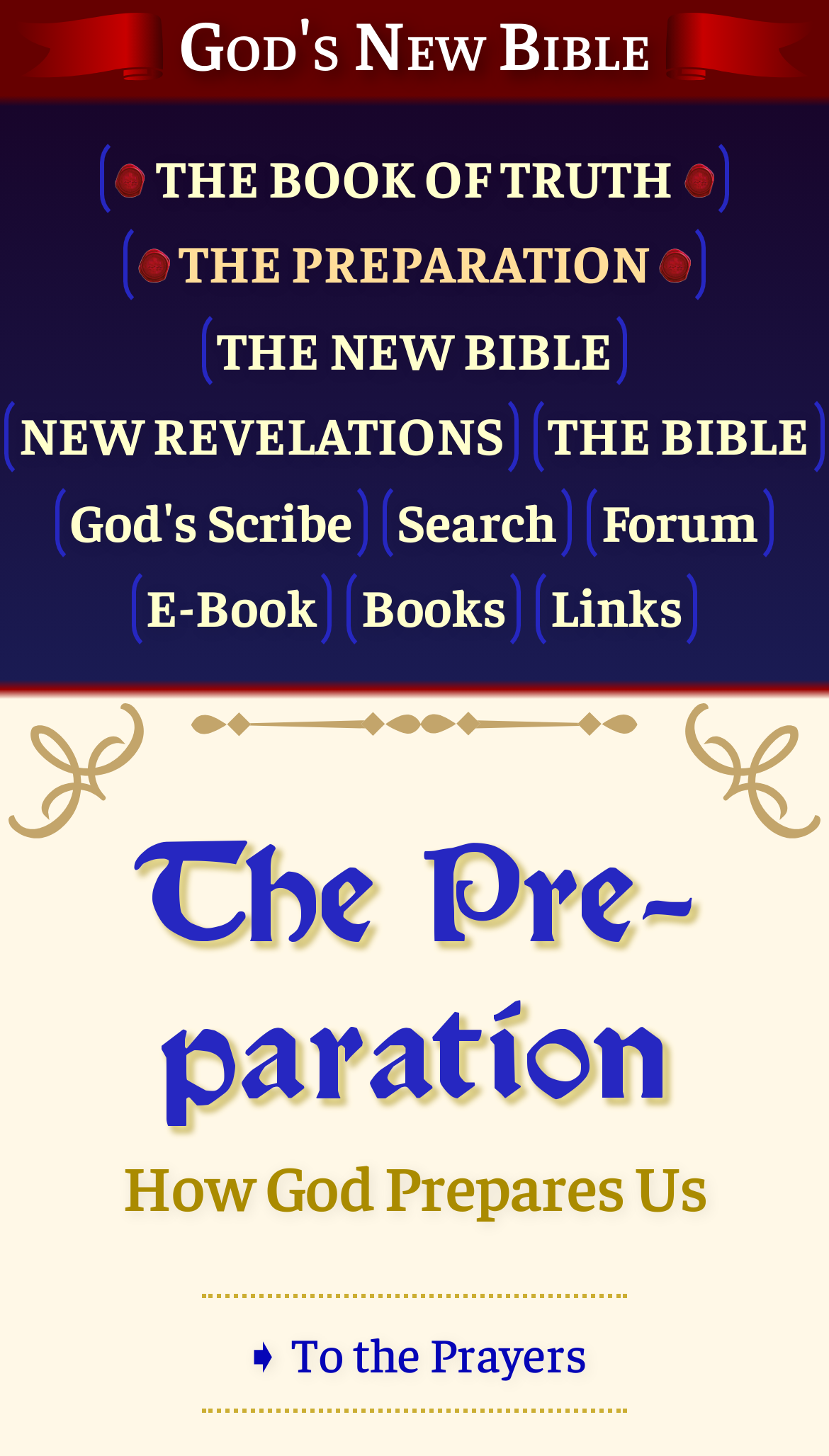Can you provide the bounding box coordinates for the element that should be clicked to implement the instruction: "Go to THE PREPARATION"?

[0.149, 0.152, 0.851, 0.211]